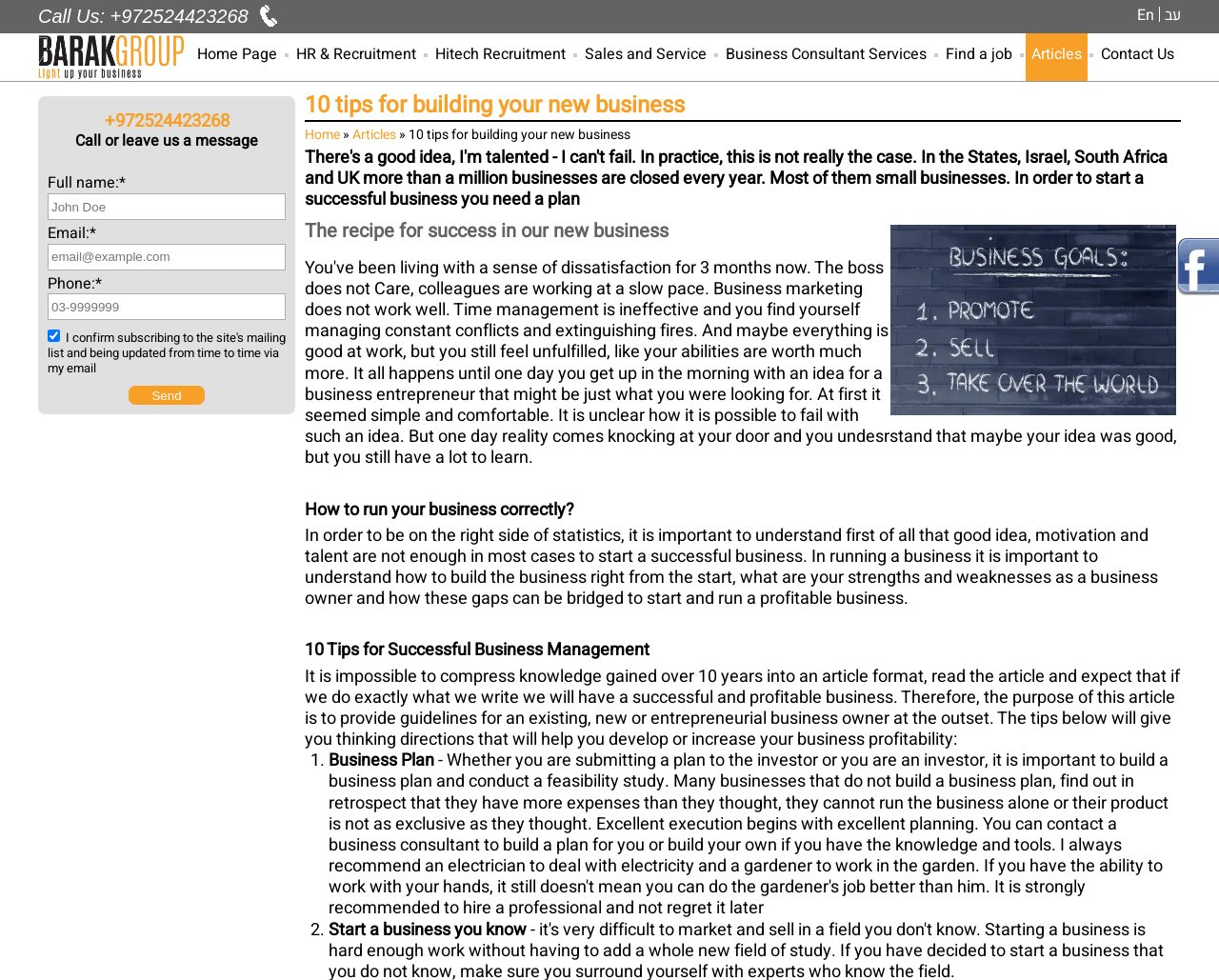Identify the bounding box coordinates for the region to click in order to carry out this instruction: "Read the '10 tips for building your new business' article". Provide the coordinates using four float numbers between 0 and 1, formatted as [left, top, right, bottom].

[0.25, 0.093, 0.969, 0.124]